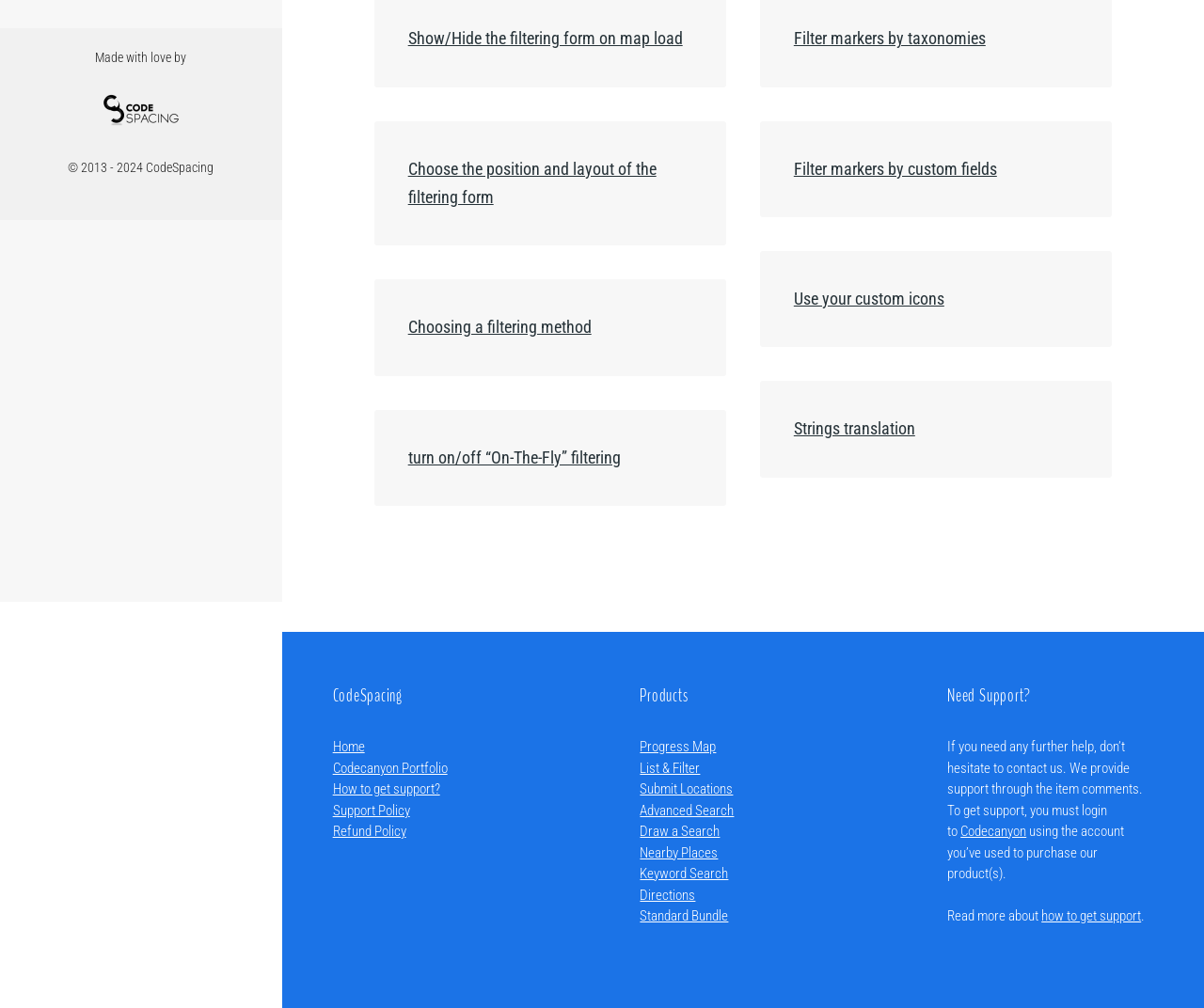Provide the bounding box coordinates of the HTML element described as: "SEO". The bounding box coordinates should be four float numbers between 0 and 1, i.e., [left, top, right, bottom].

None